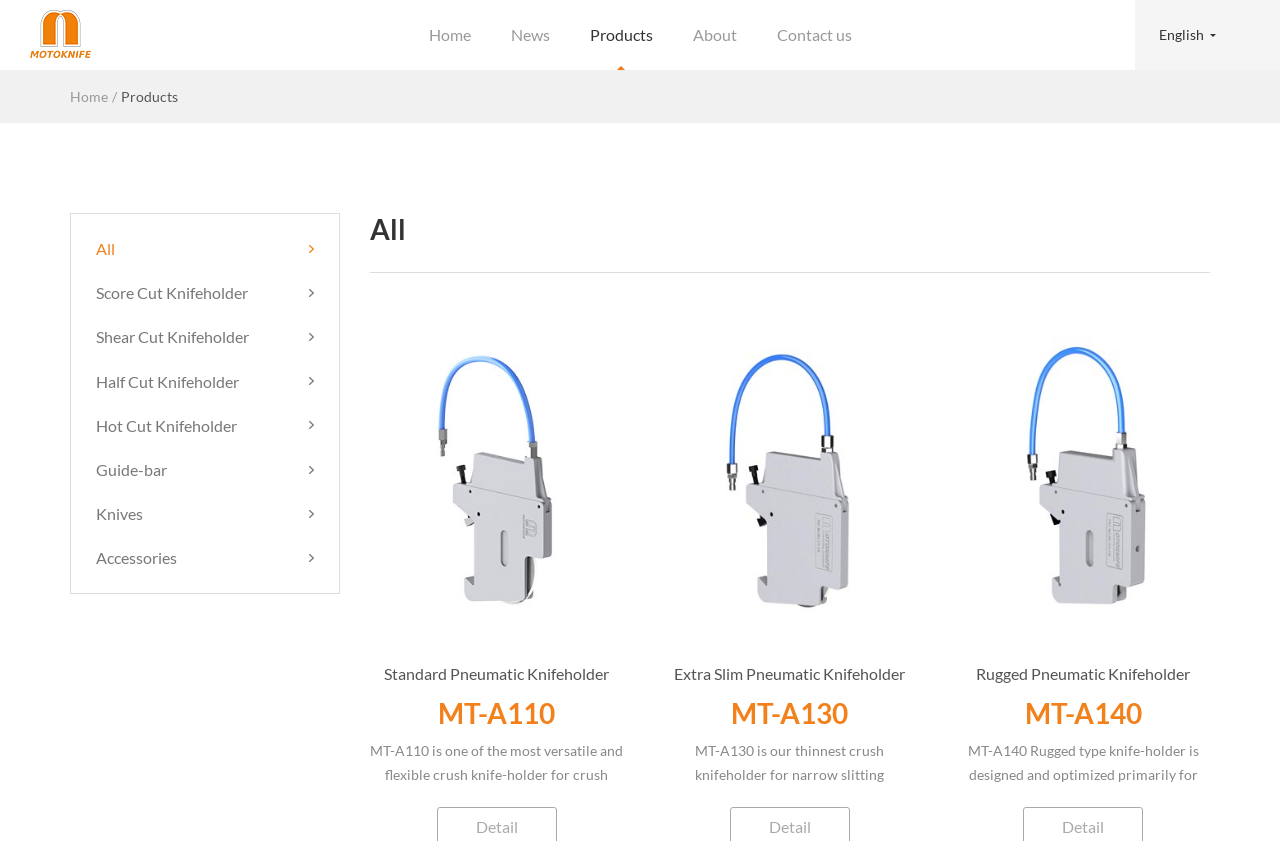Please locate the bounding box coordinates of the element's region that needs to be clicked to follow the instruction: "switch to English". The bounding box coordinates should be provided as four float numbers between 0 and 1, i.e., [left, top, right, bottom].

[0.887, 0.0, 1.0, 0.083]